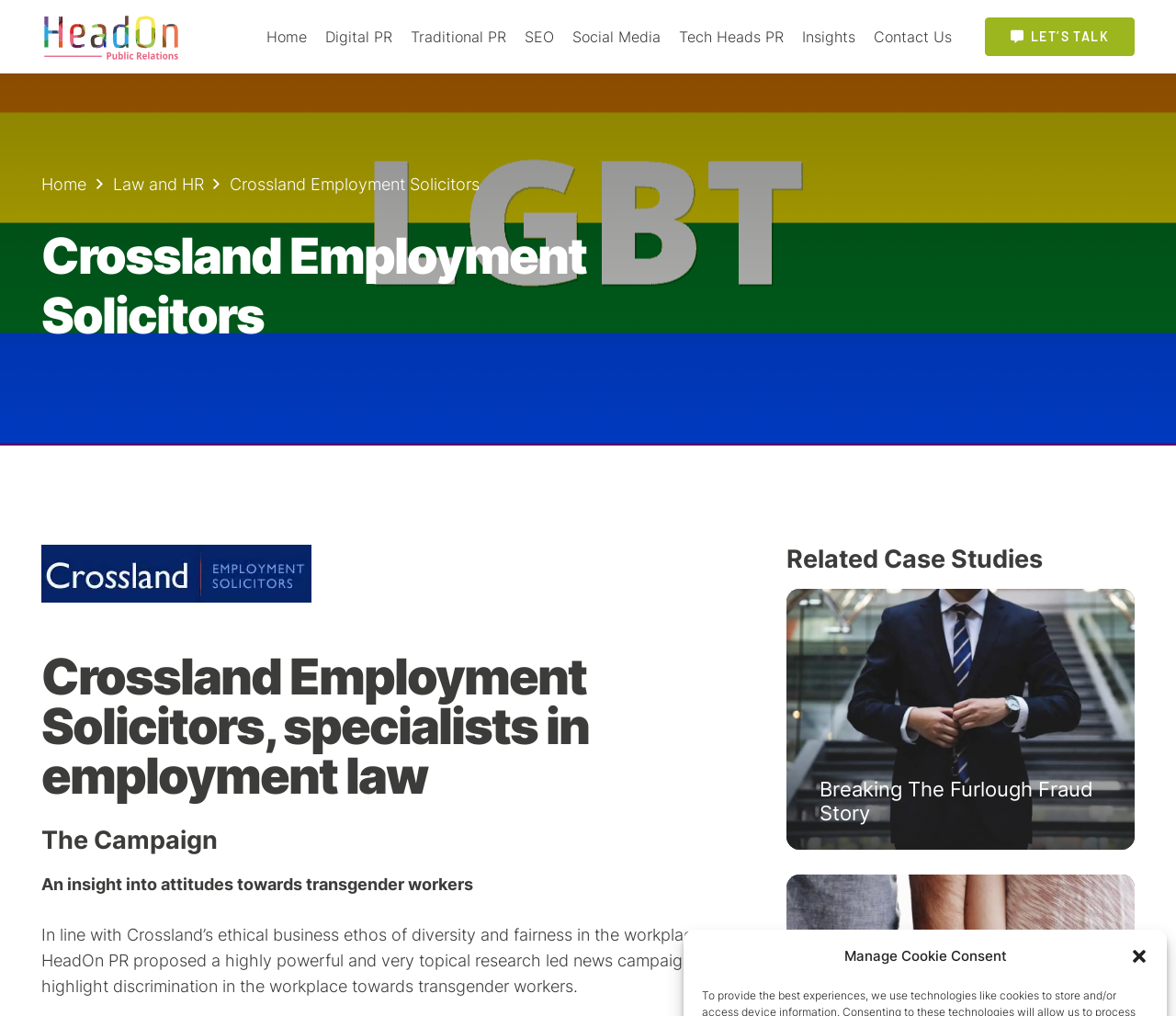Please determine the bounding box coordinates for the element with the description: "Home".

[0.035, 0.172, 0.073, 0.191]